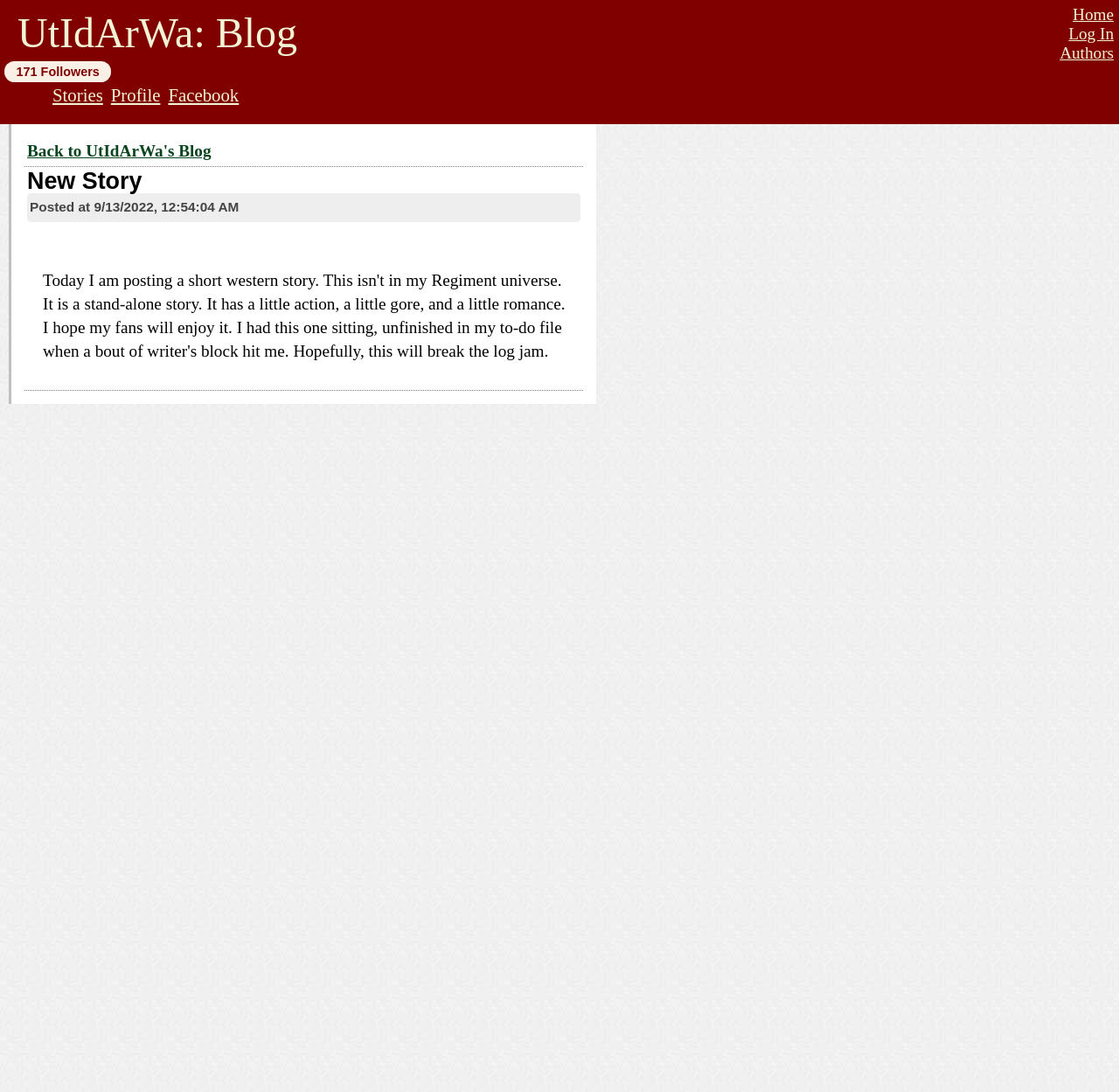Who is the author of this blog?
Look at the image and answer the question using a single word or phrase.

UtIdArWa